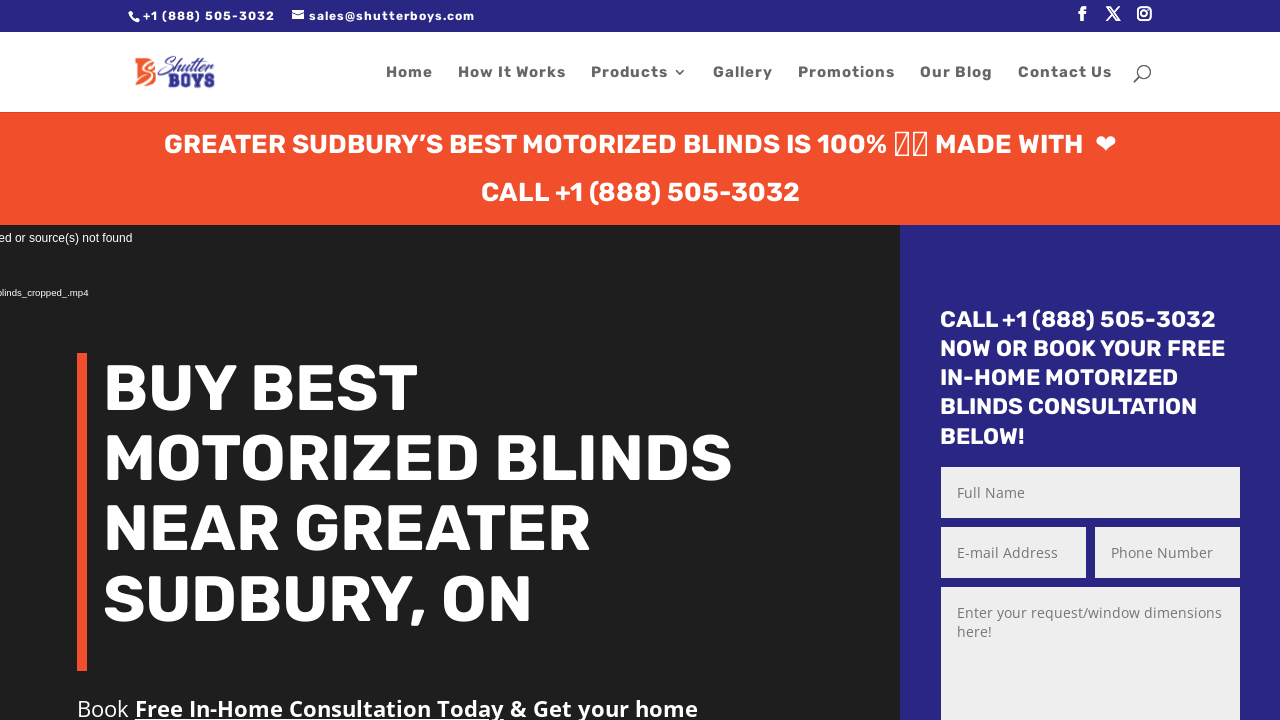Identify the text that serves as the heading for the webpage and generate it.

BUY BEST MOTORIZED BLINDS NEAR GREATER SUDBURY, ON